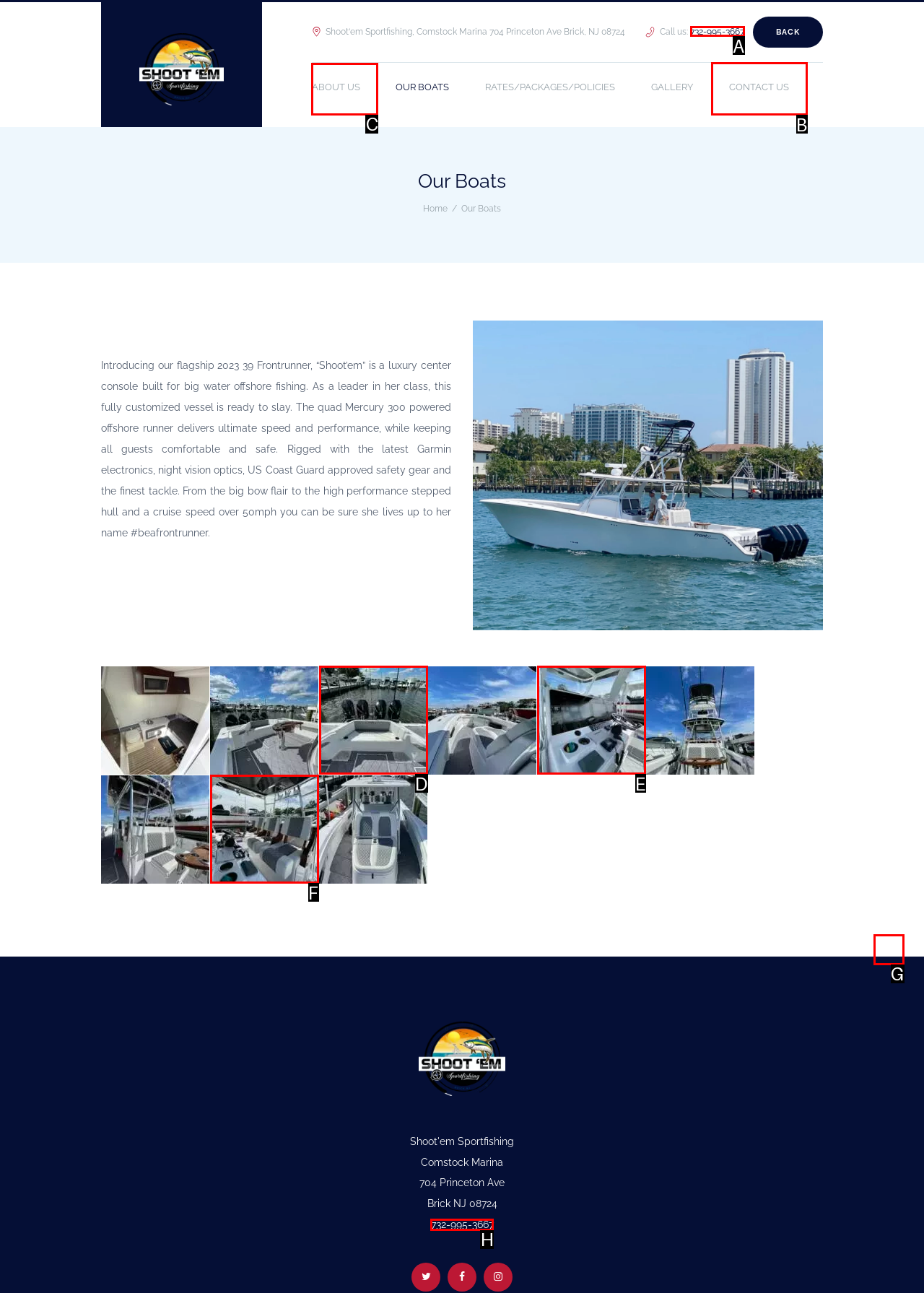Tell me which one HTML element I should click to complete the following task: Click the 'ABOUT US' link Answer with the option's letter from the given choices directly.

C